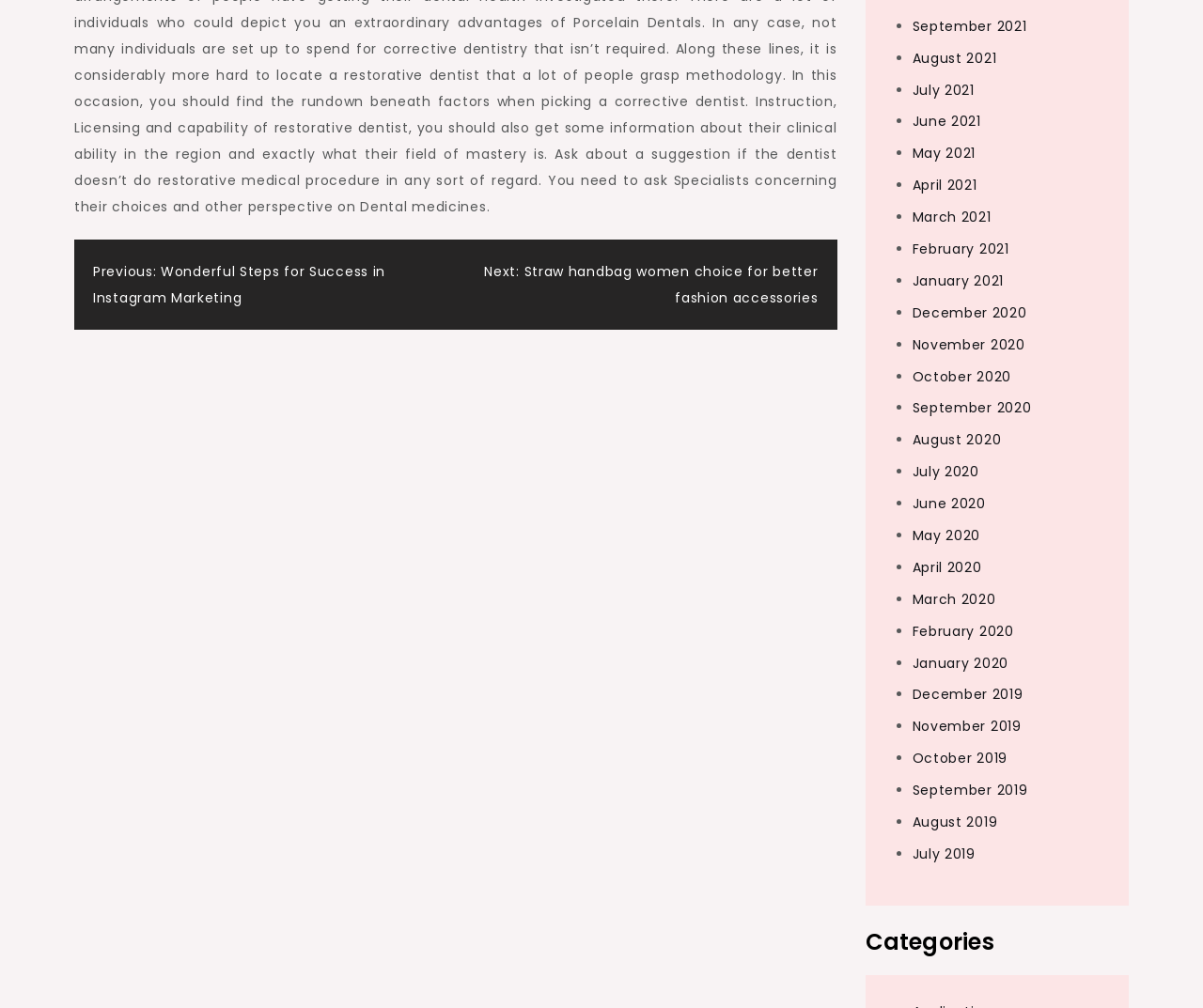What is the next post?
Based on the image, please offer an in-depth response to the question.

The next post can be found by looking at the navigation section, where it says 'Next: Straw handbag women choice for better fashion accessories'.